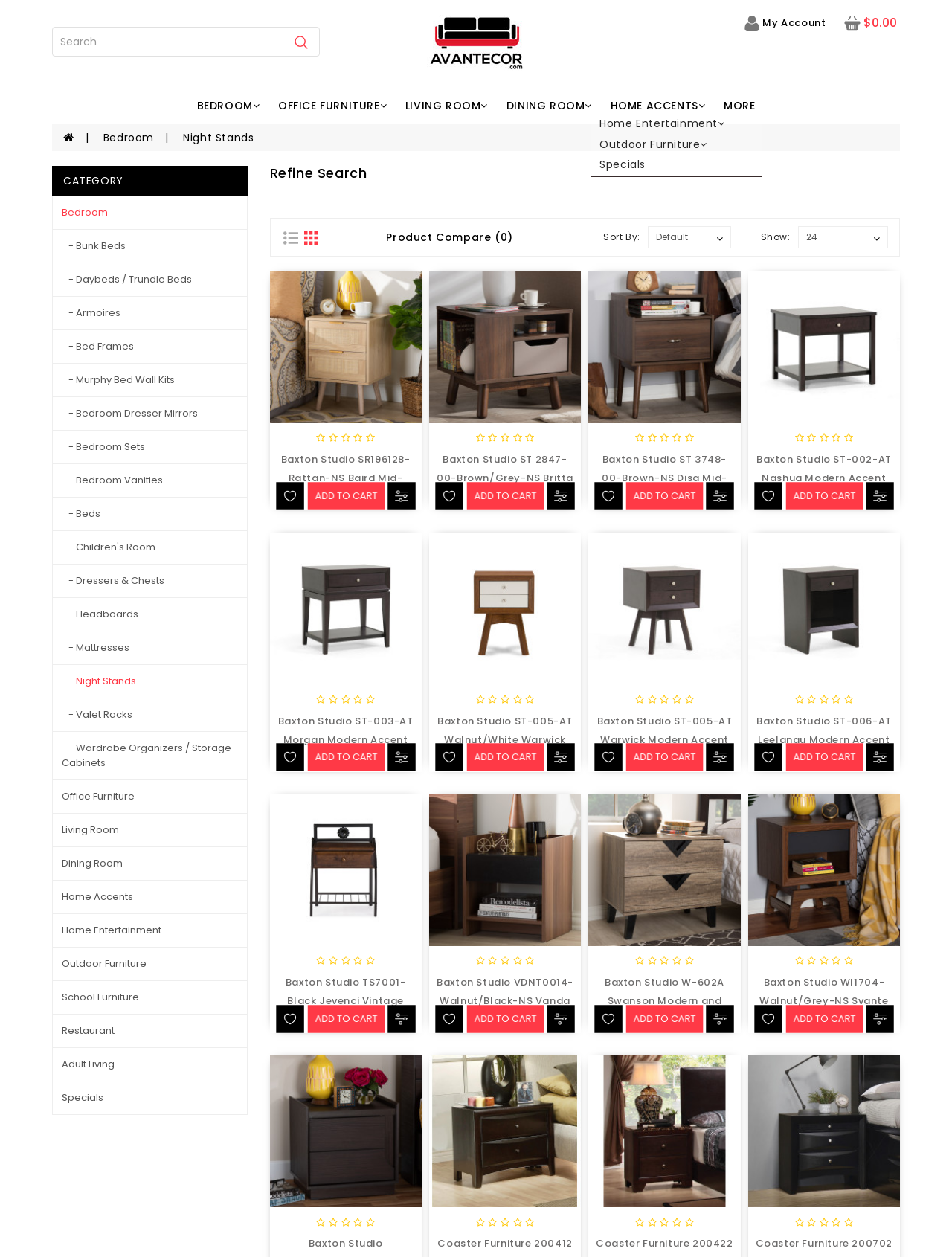Locate the bounding box coordinates of the clickable element to fulfill the following instruction: "View product details of Baxton Studio SR196128-Rattan-NS Baird Mid-Century Modern Light Oak Brown Finished Wood and Rattan 2-Drawer Nightstand". Provide the coordinates as four float numbers between 0 and 1 in the format [left, top, right, bottom].

[0.283, 0.216, 0.443, 0.337]